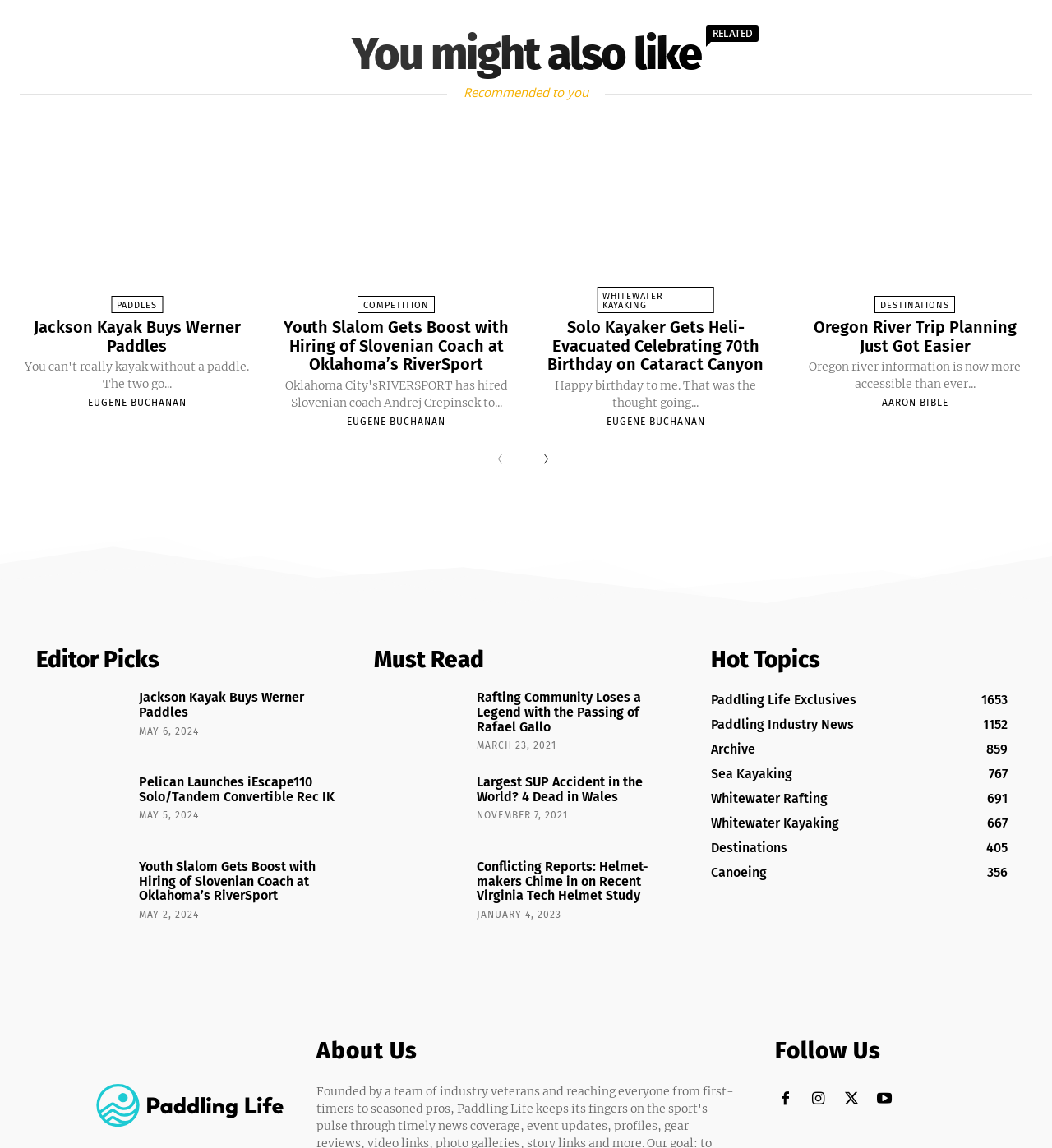What is the title of the first article under 'Editor Picks'?
Look at the image and construct a detailed response to the question.

I looked at the 'Editor Picks' section and found the first article title, which is 'Jackson Kayak Buys Werner Paddles'.